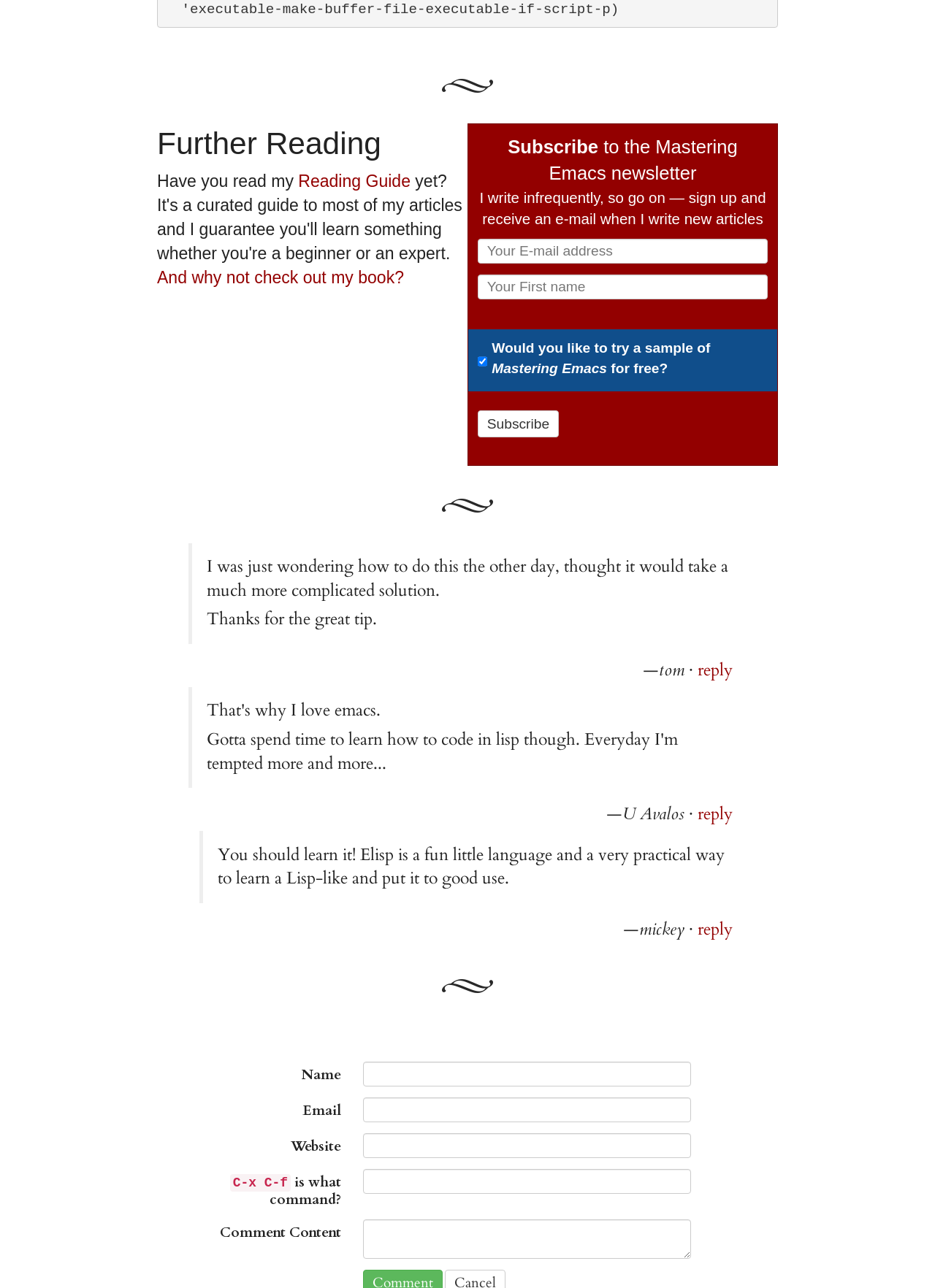Please identify the bounding box coordinates of the region to click in order to complete the given instruction: "Click the 'Subscribe' button". The coordinates should be four float numbers between 0 and 1, i.e., [left, top, right, bottom].

[0.511, 0.318, 0.598, 0.339]